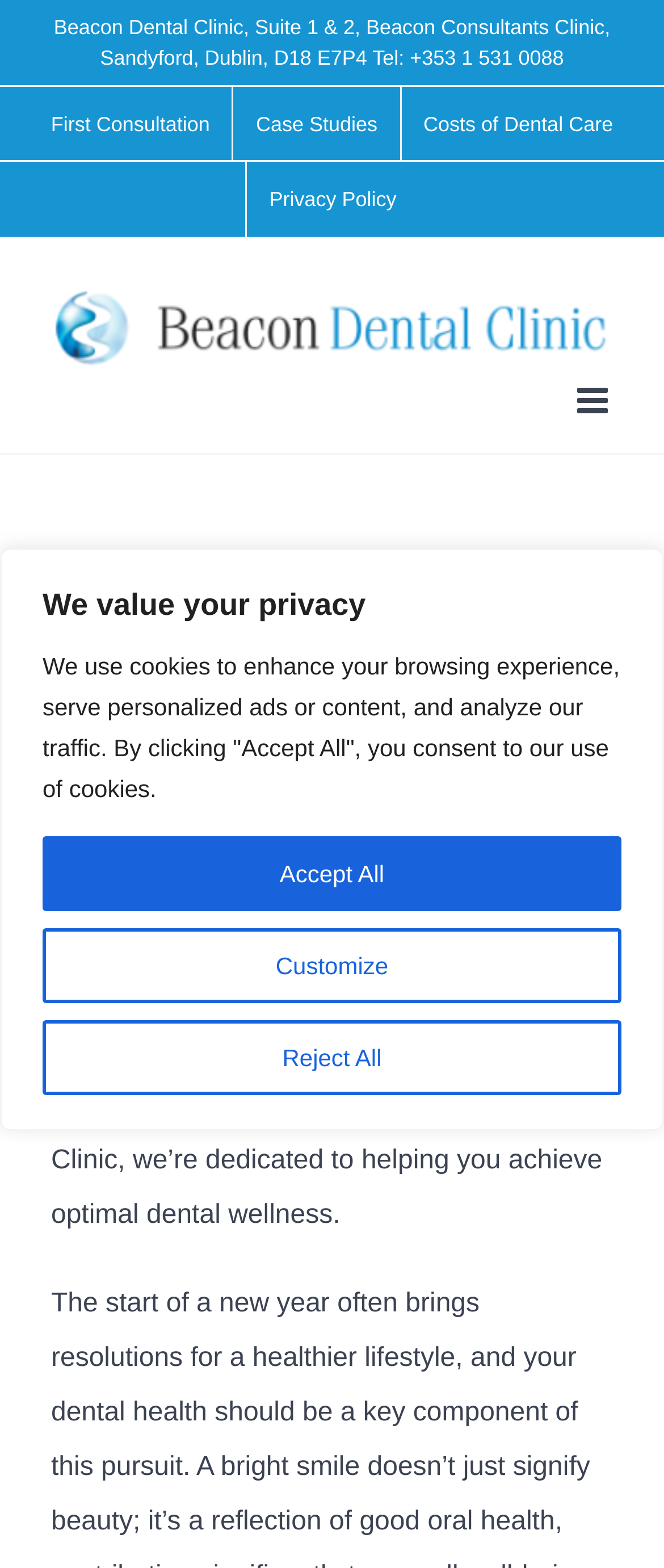Please locate the bounding box coordinates of the element that needs to be clicked to achieve the following instruction: "Click the 'First Consultation' link". The coordinates should be four float numbers between 0 and 1, i.e., [left, top, right, bottom].

[0.043, 0.056, 0.349, 0.104]